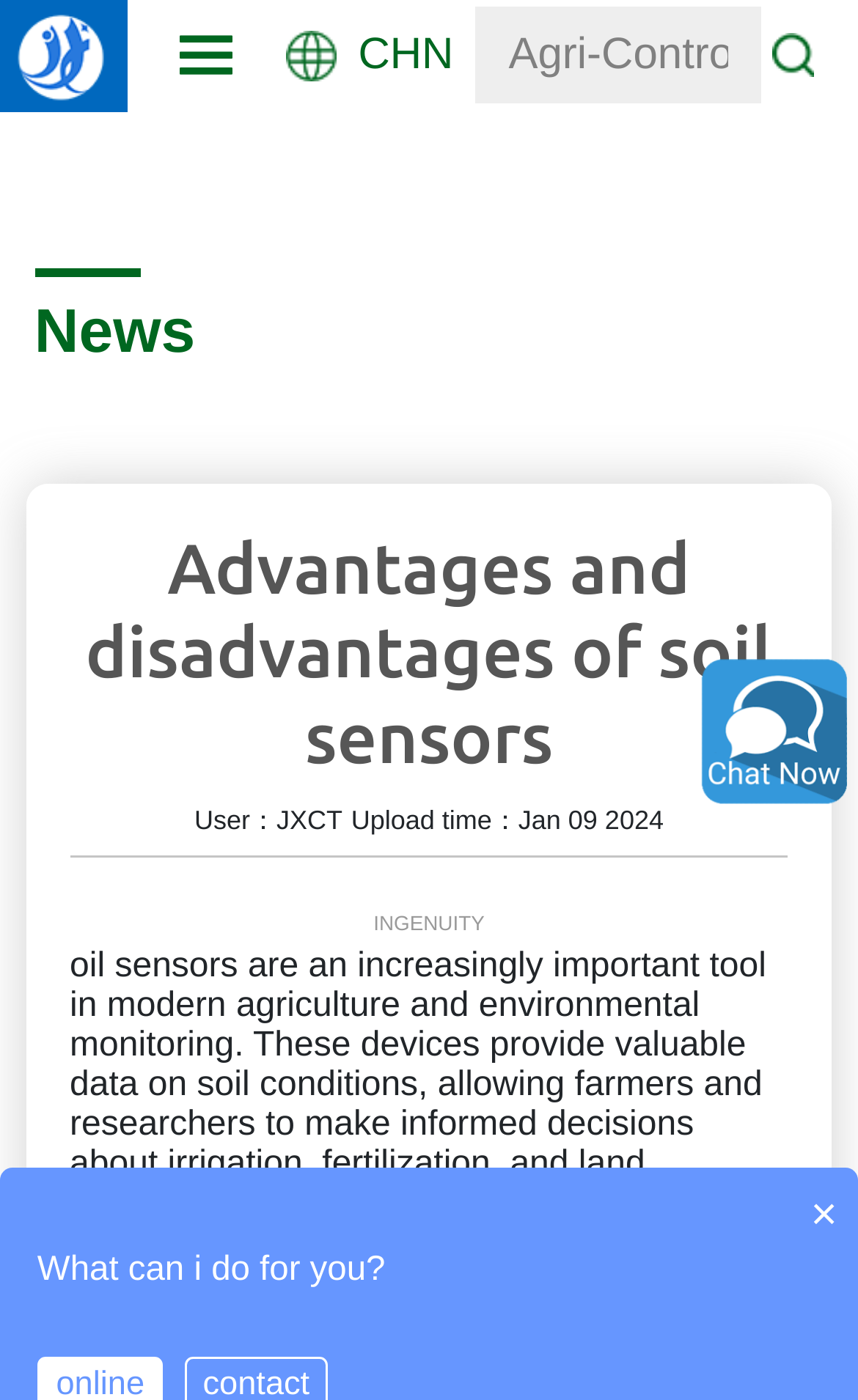Find and provide the bounding box coordinates for the UI element described with: "soil sensors".

[0.081, 0.875, 0.309, 0.901]